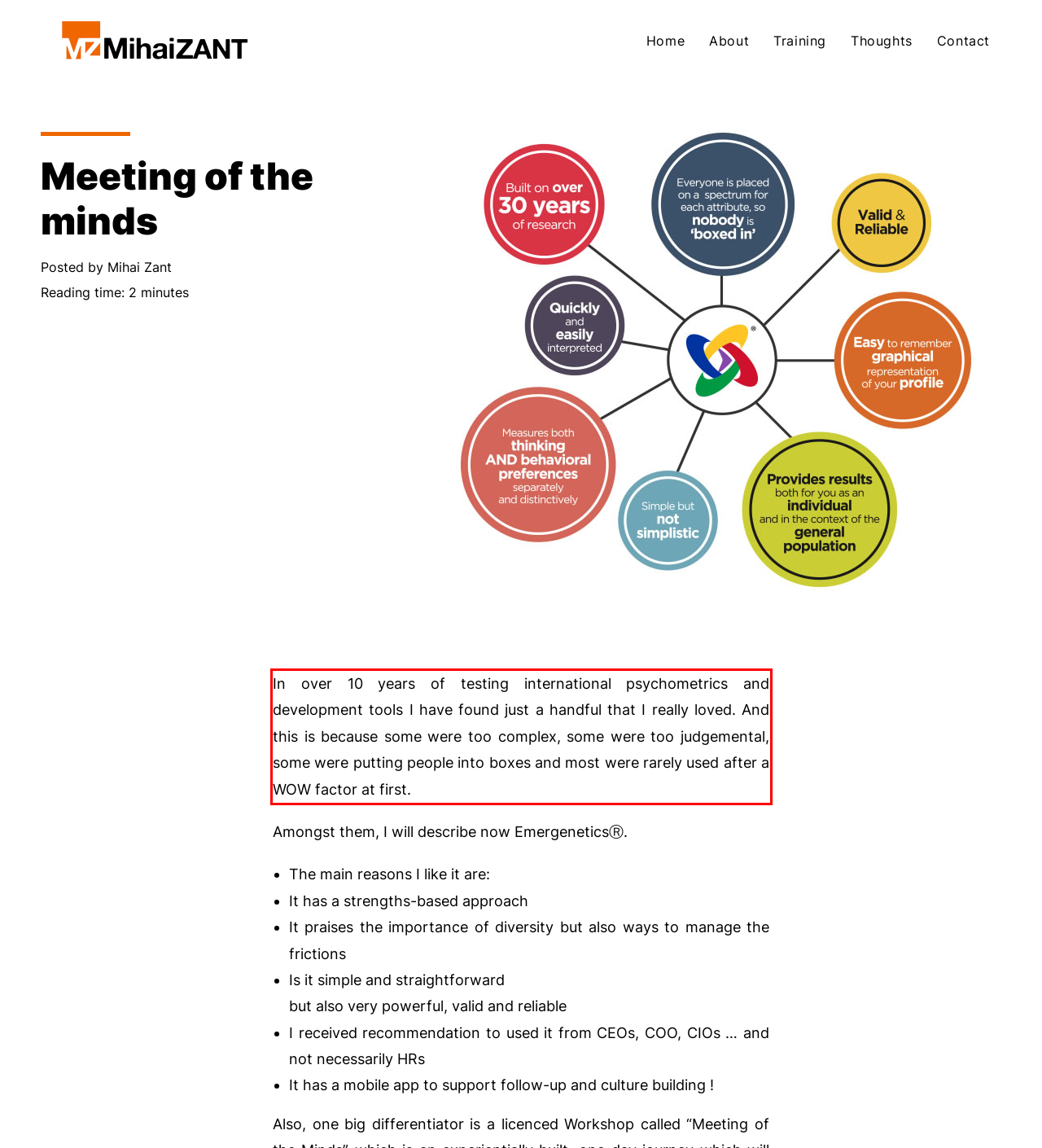You are presented with a screenshot containing a red rectangle. Extract the text found inside this red bounding box.

In over 10 years of testing international psychometrics and development tools I have found just a handful that I really loved. And this is because some were too complex, some were too judgemental, some were putting people into boxes and most were rarely used after a WOW factor at first.